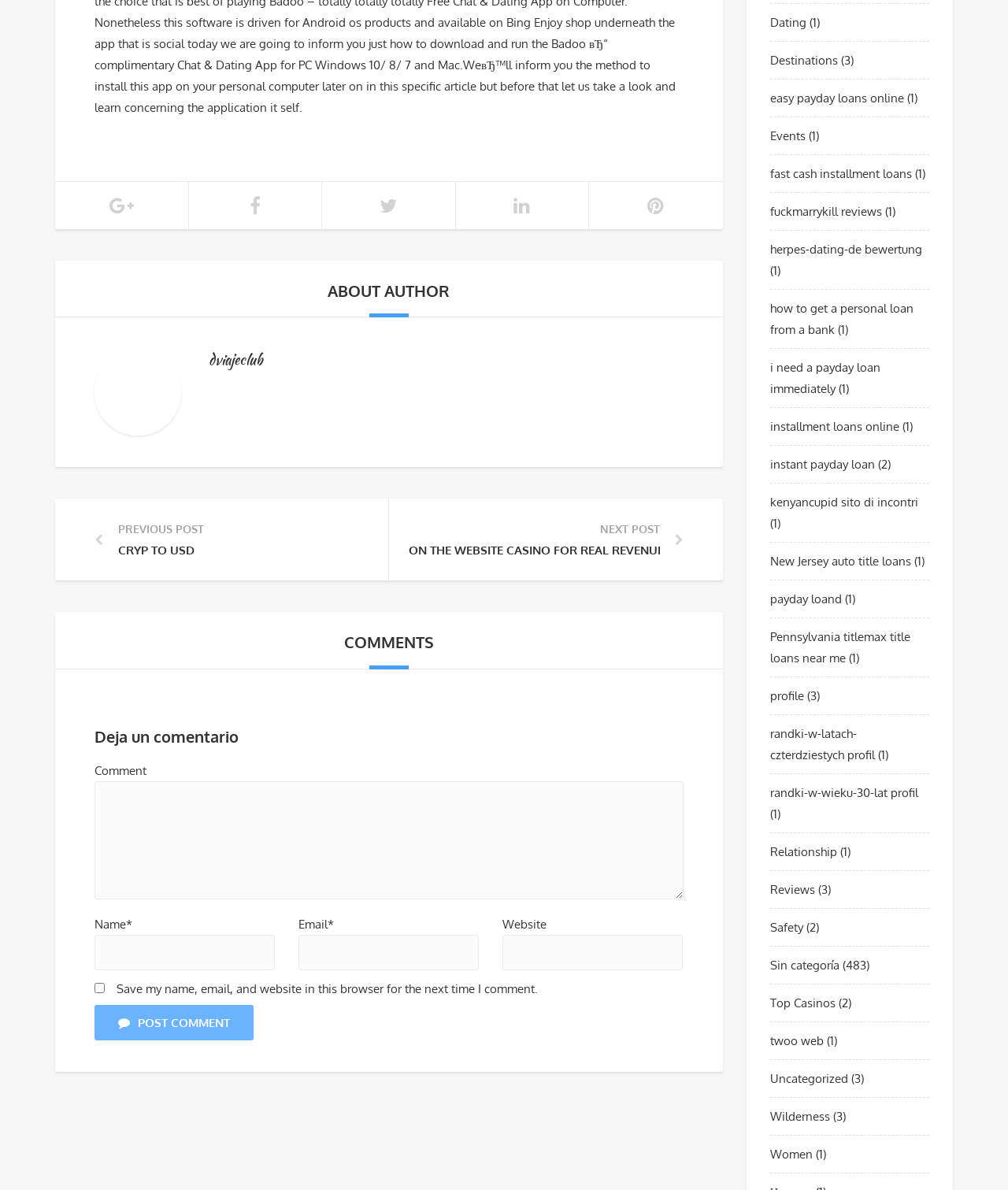What is the title of the previous post?
Please provide a detailed and comprehensive answer to the question.

The title of the previous post can be found in the link element with the text ' PREVIOUS POST CRYP TO USD'.